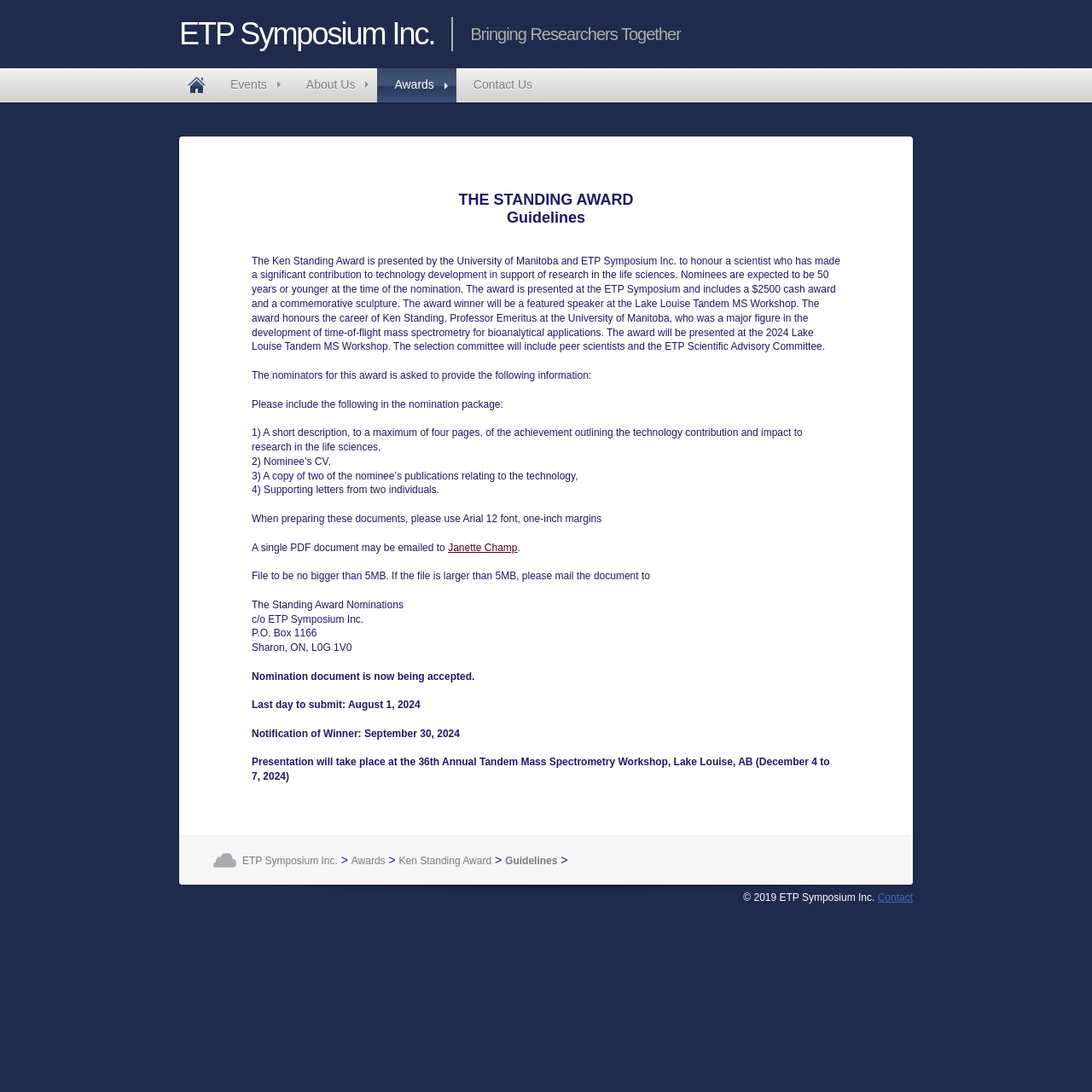Answer the question in a single word or phrase:
Where will the award be presented?

Lake Louise Tandem MS Workshop